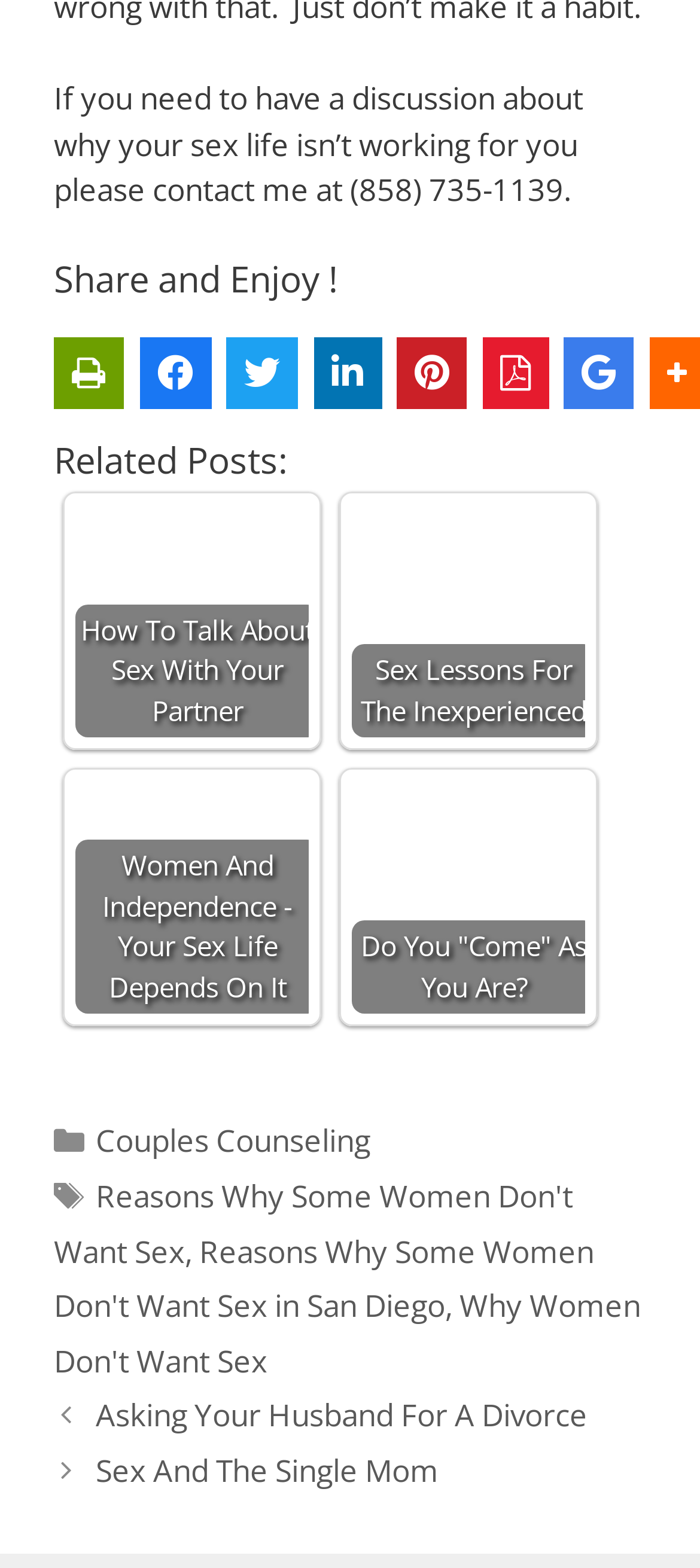Pinpoint the bounding box coordinates of the element that must be clicked to accomplish the following instruction: "Contact the author for discussion". The coordinates should be in the format of four float numbers between 0 and 1, i.e., [left, top, right, bottom].

[0.077, 0.05, 0.833, 0.134]